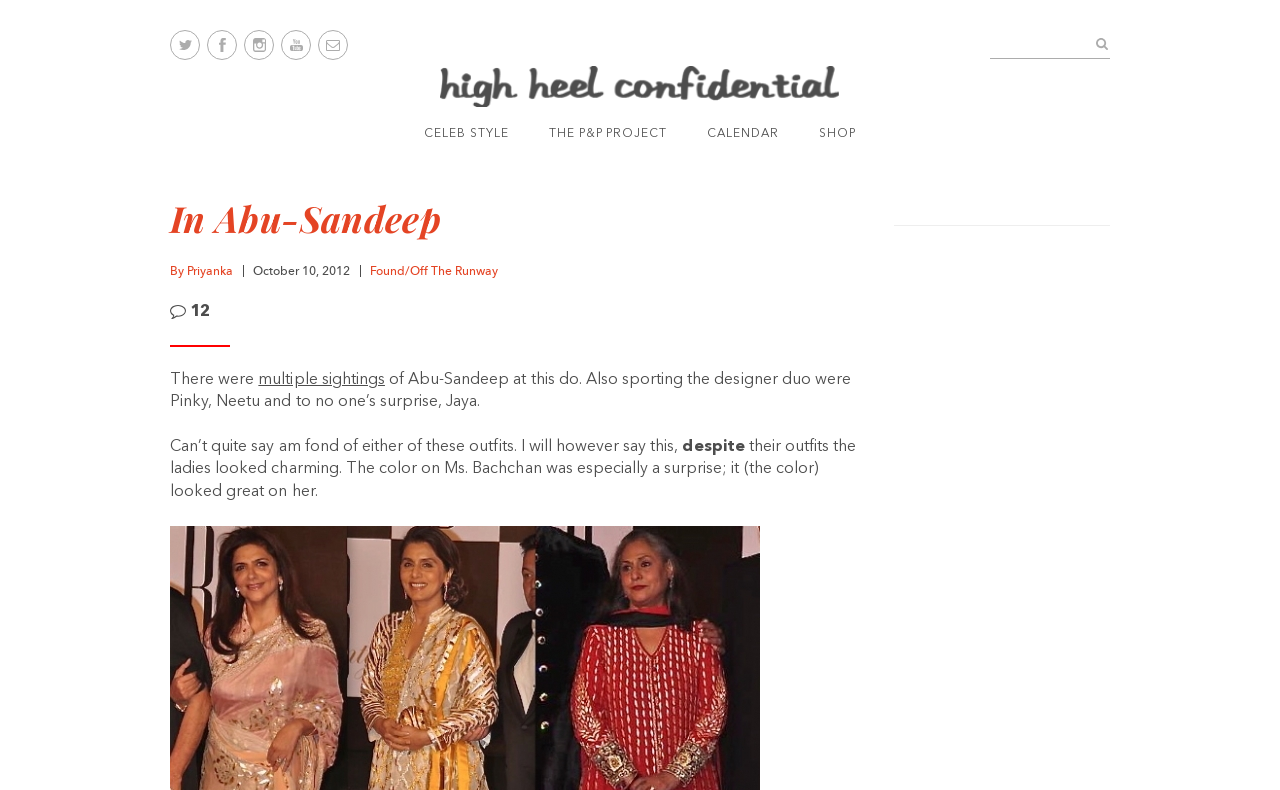Determine the bounding box coordinates of the region I should click to achieve the following instruction: "Click the Twitter icon". Ensure the bounding box coordinates are four float numbers between 0 and 1, i.e., [left, top, right, bottom].

[0.133, 0.038, 0.156, 0.076]